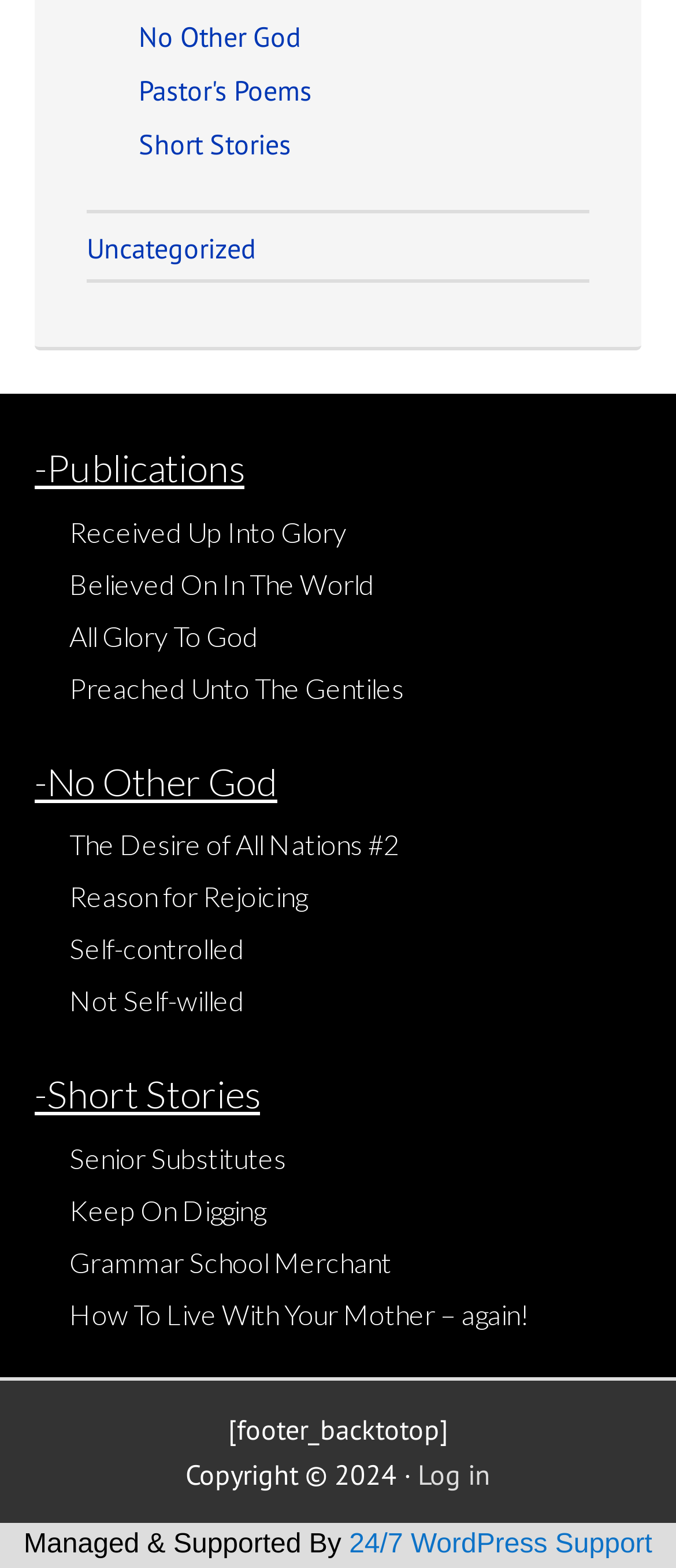Extract the bounding box of the UI element described as: "Believed On In The World".

[0.103, 0.36, 0.554, 0.381]